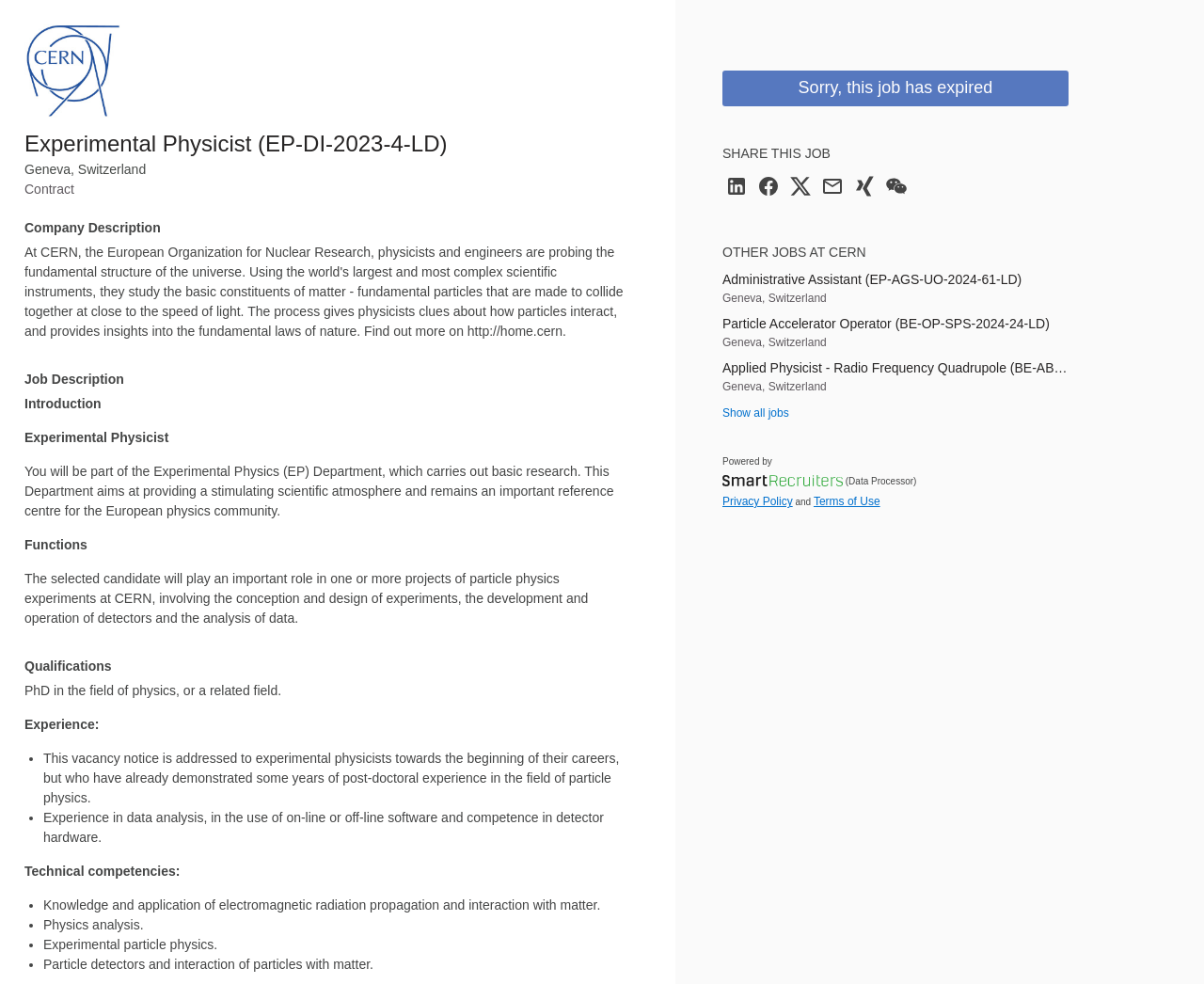Please determine the bounding box coordinates of the section I need to click to accomplish this instruction: "View other jobs at CERN".

[0.6, 0.246, 0.888, 0.266]